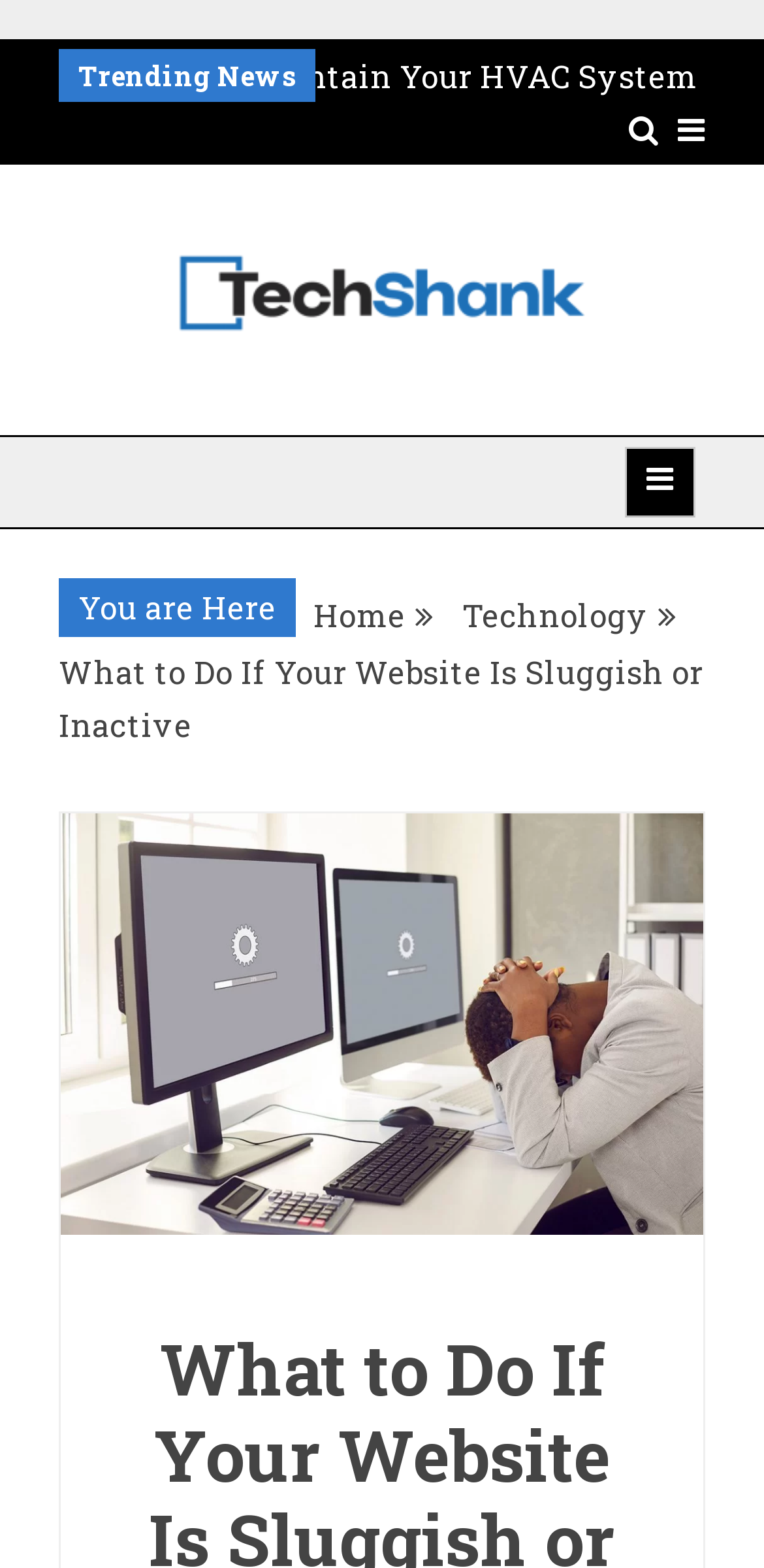Provide the bounding box coordinates for the UI element that is described as: "parent_node: Tech Shank".

[0.154, 0.143, 0.846, 0.24]